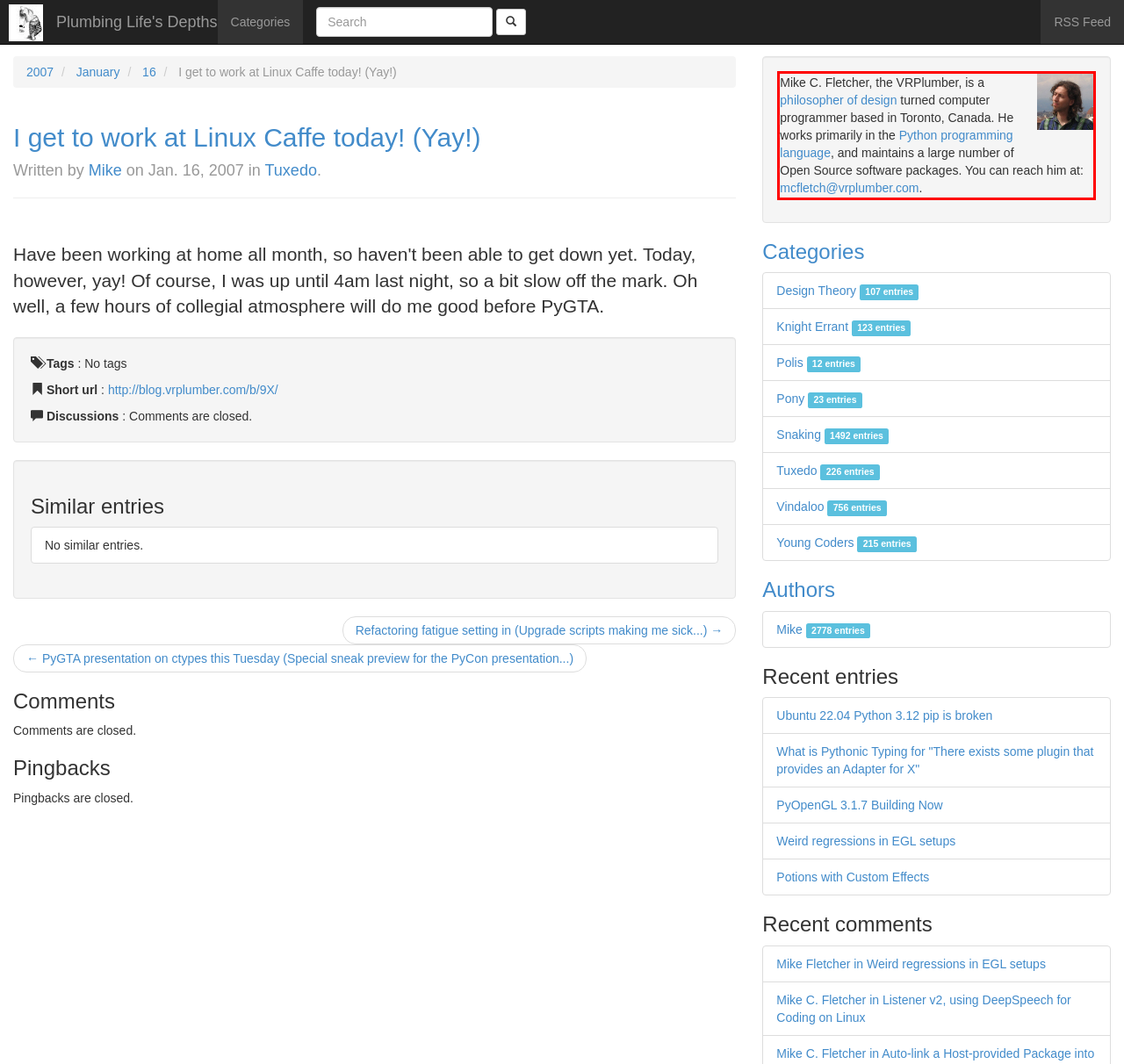Given a screenshot of a webpage containing a red bounding box, perform OCR on the text within this red bounding box and provide the text content.

Mike C. Fletcher, the VRPlumber, is a philosopher of design turned computer programmer based in Toronto, Canada. He works primarily in the Python programming language, and maintains a large number of Open Source software packages. You can reach him at: mcfletch@vrplumber.com.